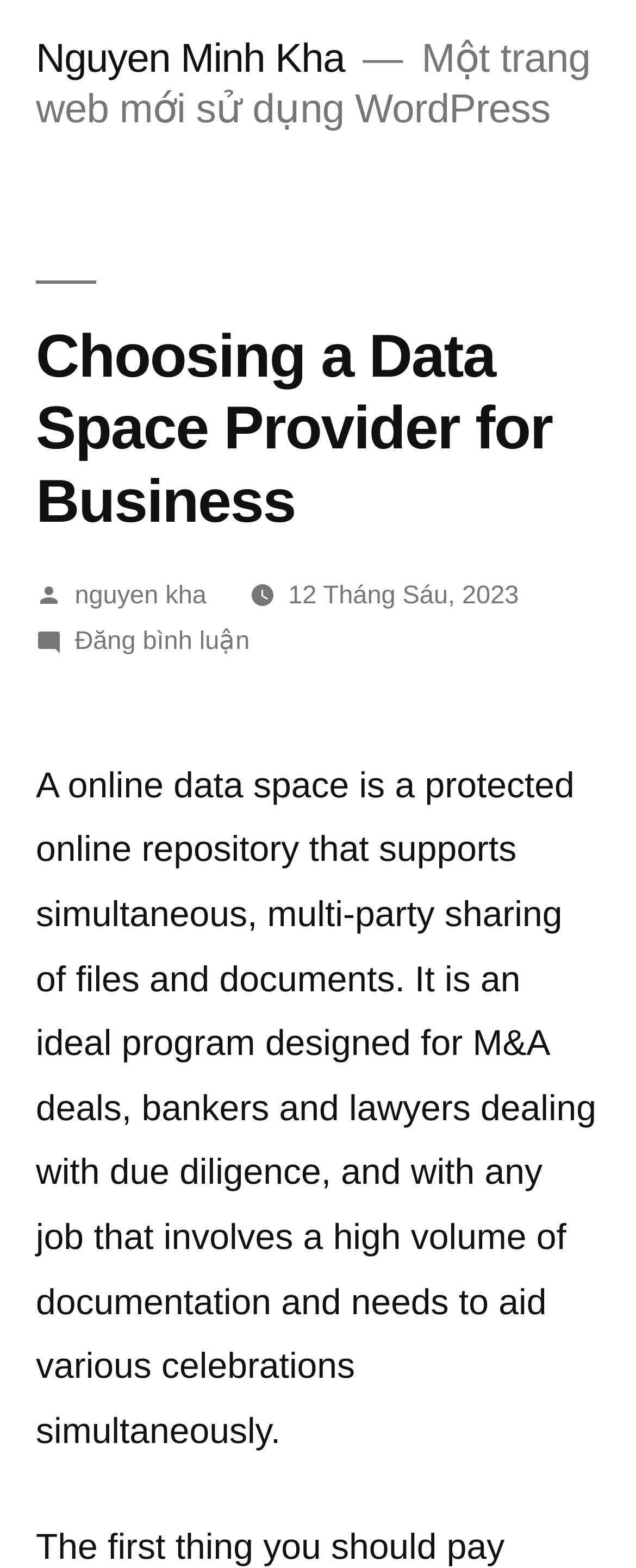What is a data space?
Look at the image and answer the question with a single word or phrase.

A protected online repository